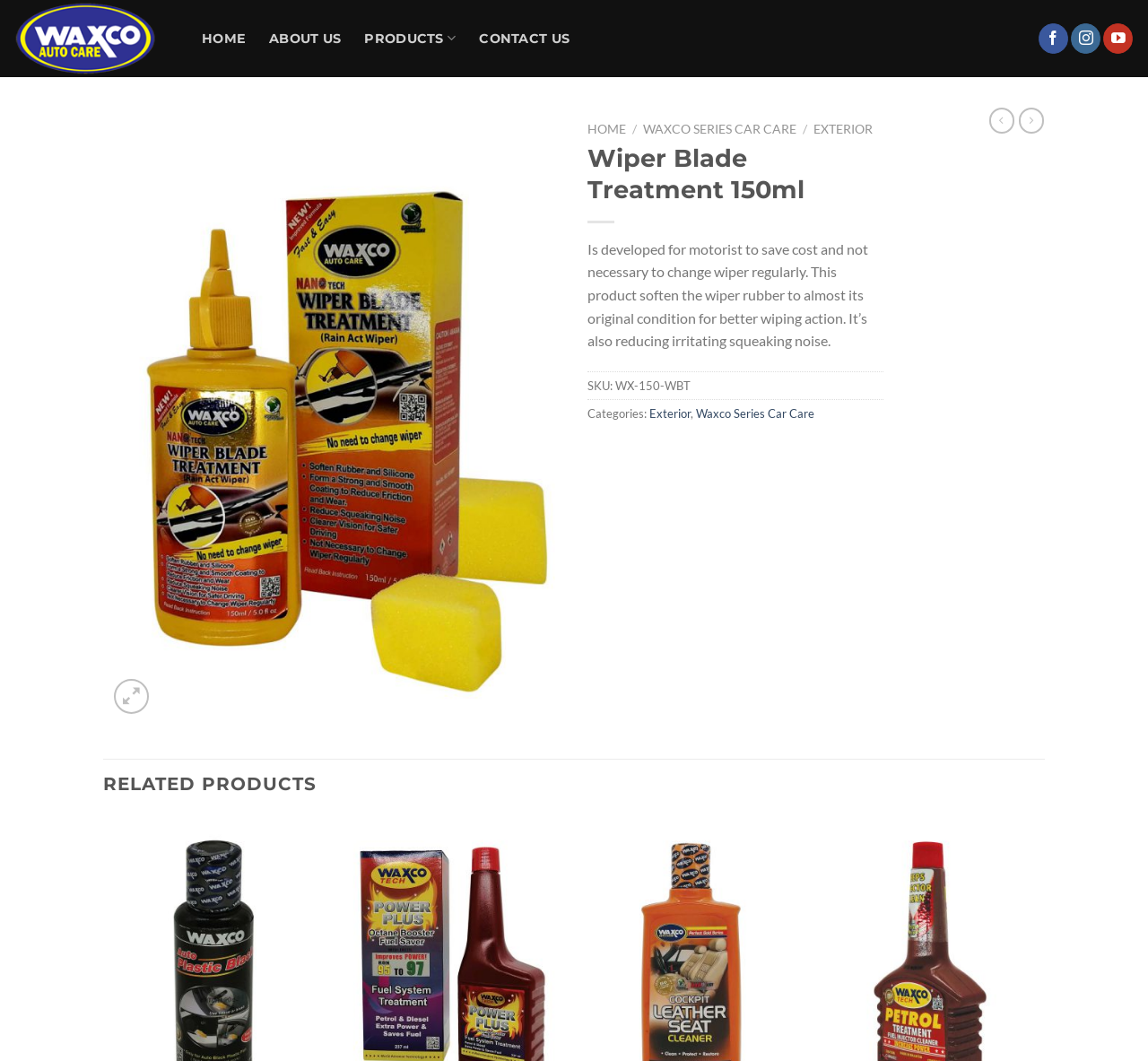What is the SKU of this product?
Look at the image and answer the question using a single word or phrase.

WX-150-WBT